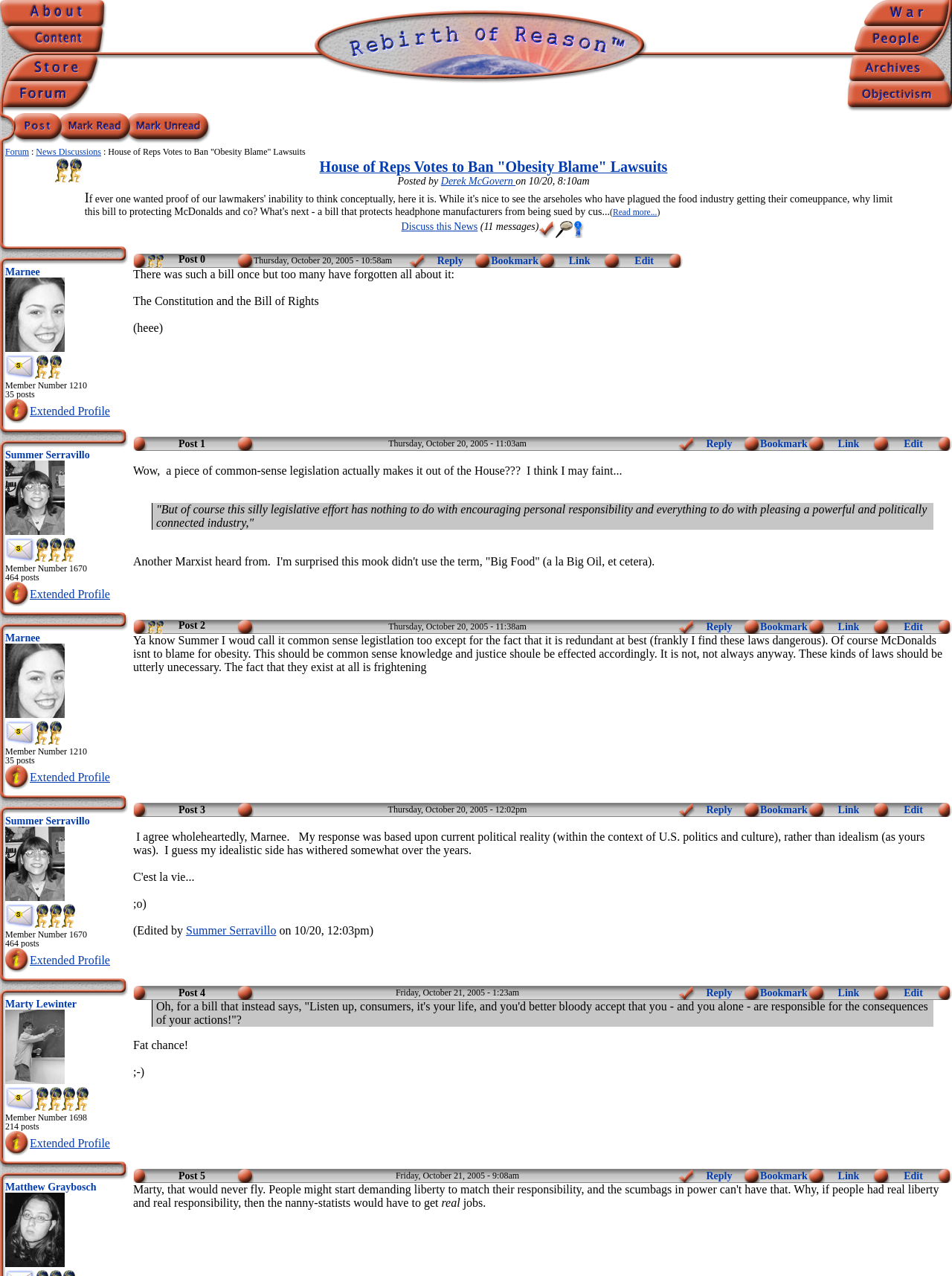Please determine the bounding box coordinates for the UI element described as: "Post 2".

[0.187, 0.486, 0.216, 0.494]